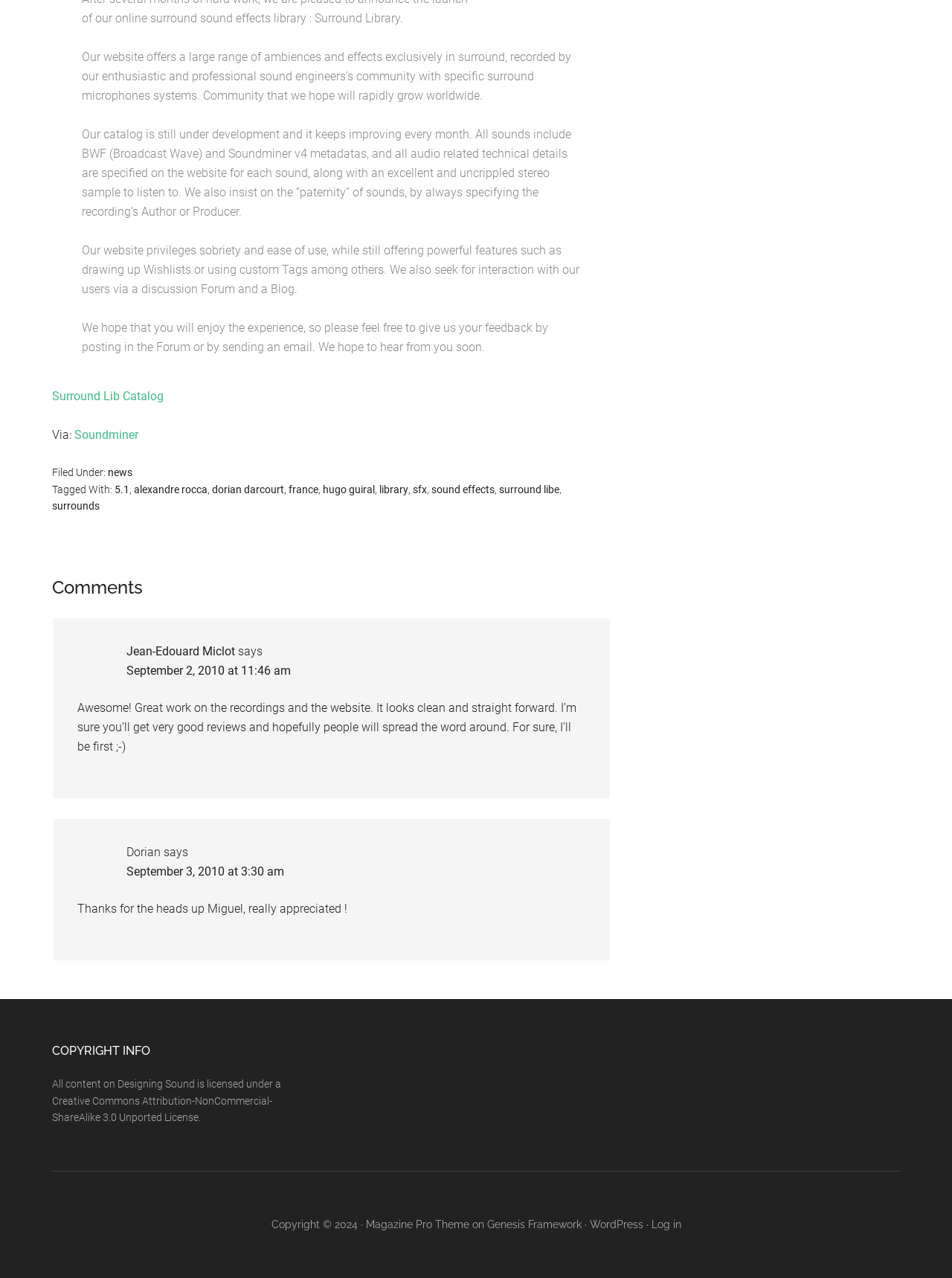Using the description "france", predict the bounding box of the relevant HTML element.

[0.303, 0.378, 0.334, 0.387]